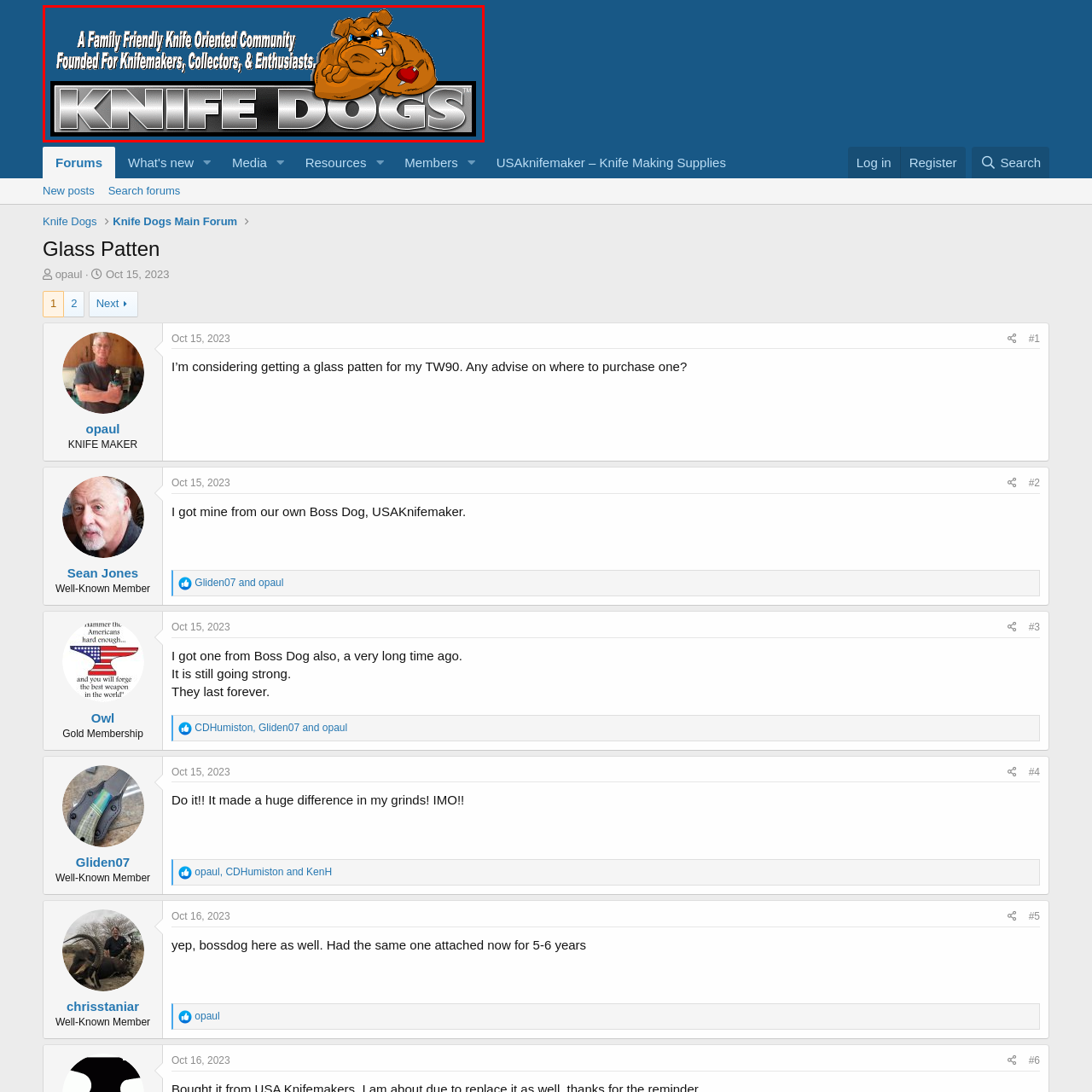What is the color of the background in the logo?
Direct your attention to the image marked by the red bounding box and answer the question with a single word or phrase.

Blue